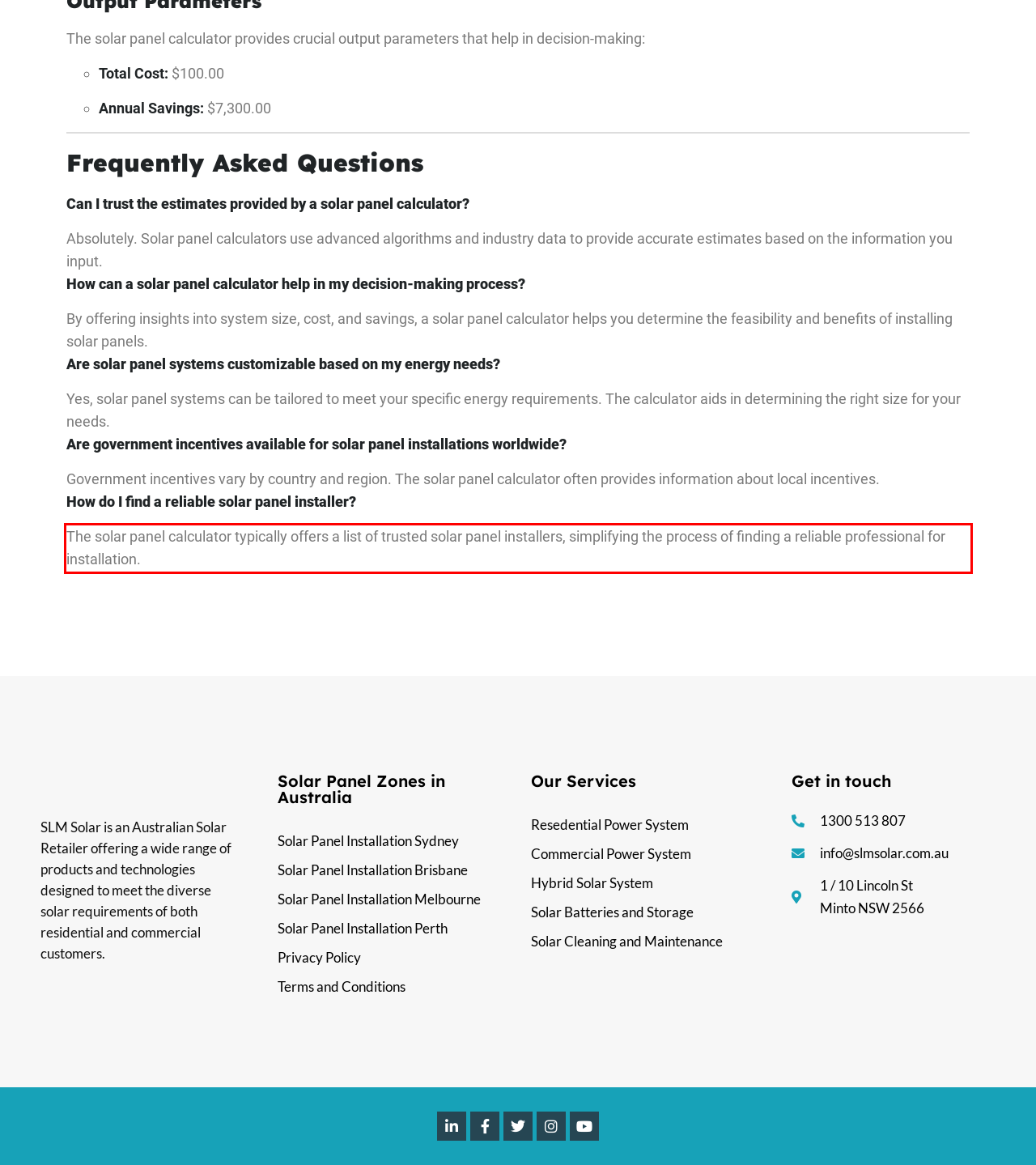Please examine the screenshot of the webpage and read the text present within the red rectangle bounding box.

The solar panel calculator typically offers a list of trusted solar panel installers, simplifying the process of finding a reliable professional for installation.